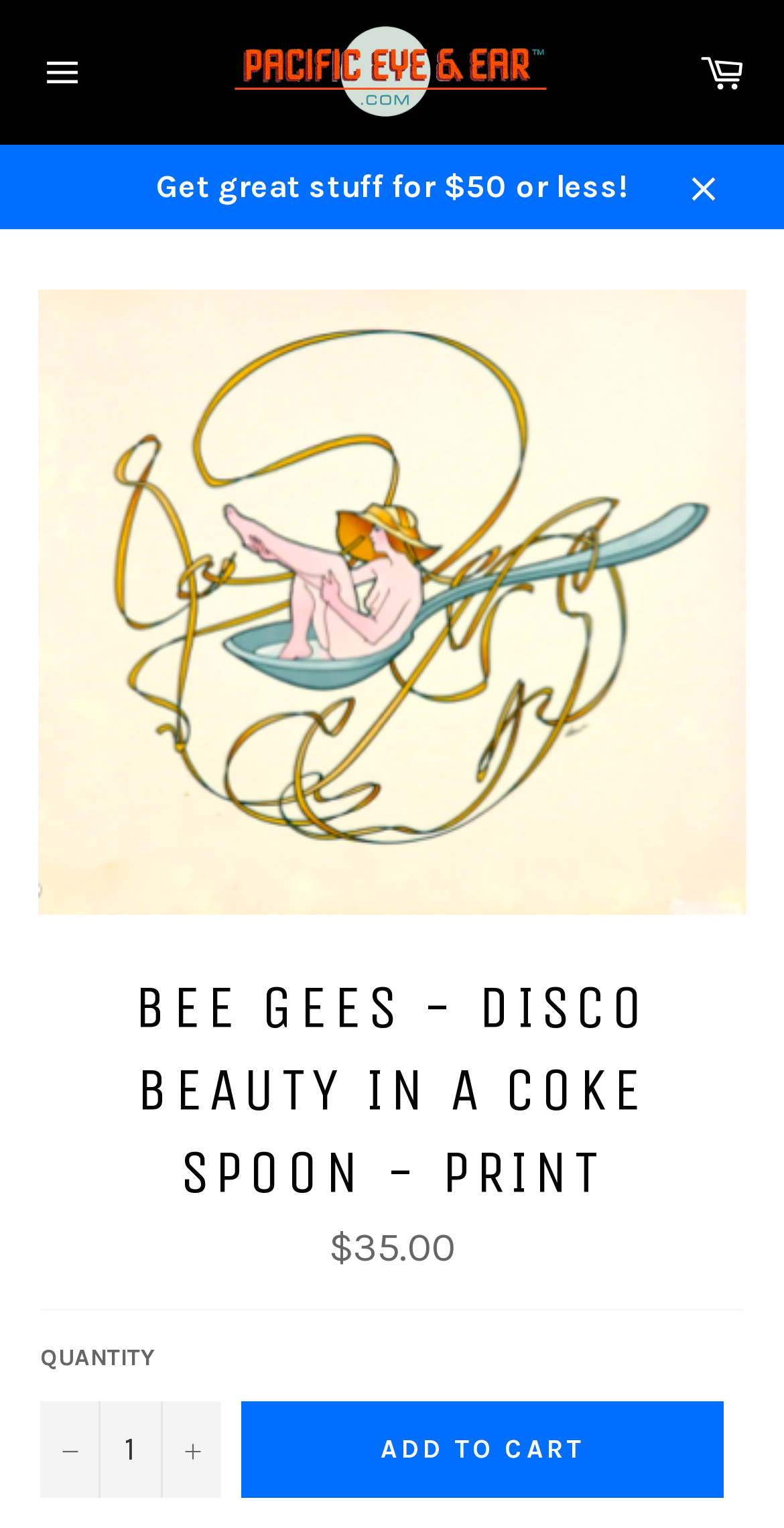From the details in the image, provide a thorough response to the question: What is the navigation element at the top left of the webpage?

I determined the answer by examining the button element at the top left of the webpage, which has a description 'Site navigation', indicating that this element is used for navigating the website.